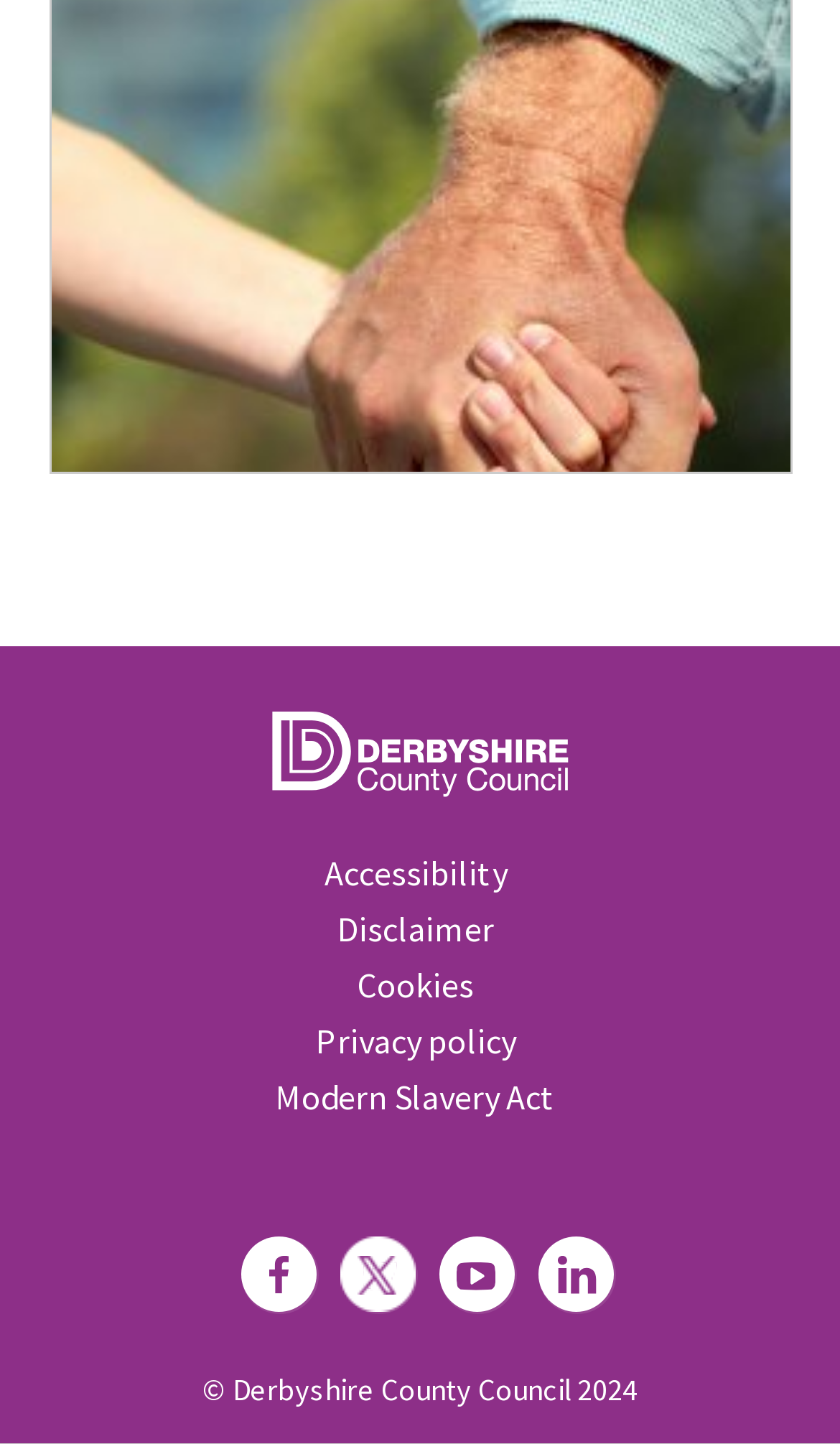Please indicate the bounding box coordinates of the element's region to be clicked to achieve the instruction: "visit Derbyshire County Council website". Provide the coordinates as four float numbers between 0 and 1, i.e., [left, top, right, bottom].

[0.323, 0.506, 0.677, 0.536]